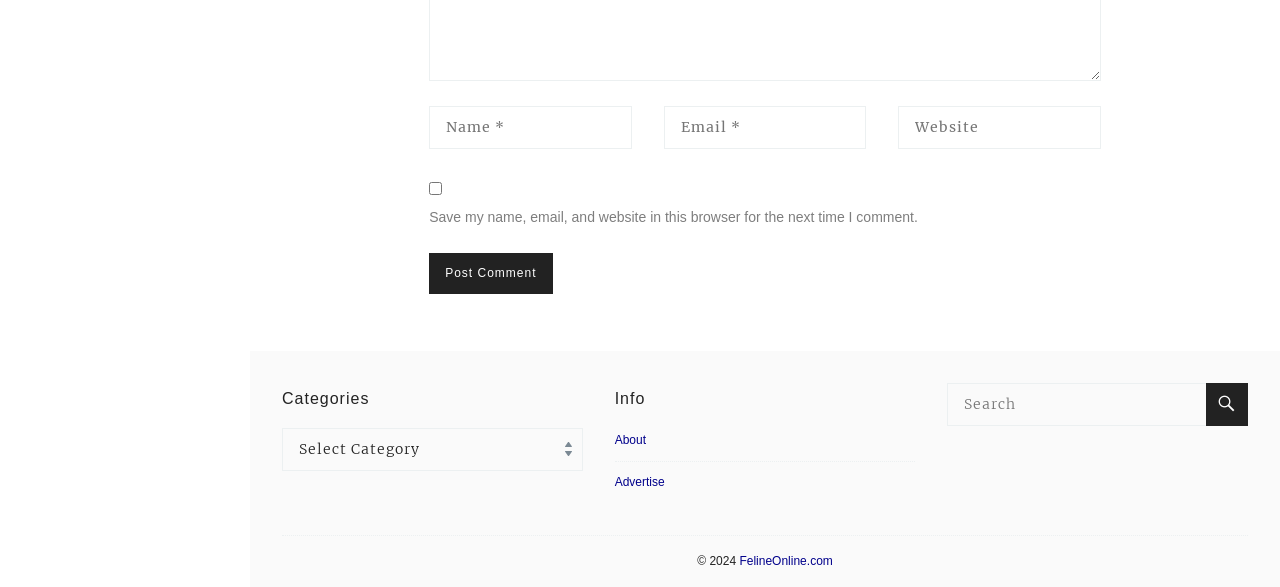What is the purpose of the checkbox?
Look at the image and respond to the question as thoroughly as possible.

The checkbox is located below the 'Name', 'Email', and 'Website' textboxes, and its label is 'Save my name, email, and website in this browser for the next time I comment.' This suggests that the purpose of the checkbox is to save the user's comment information for future use.